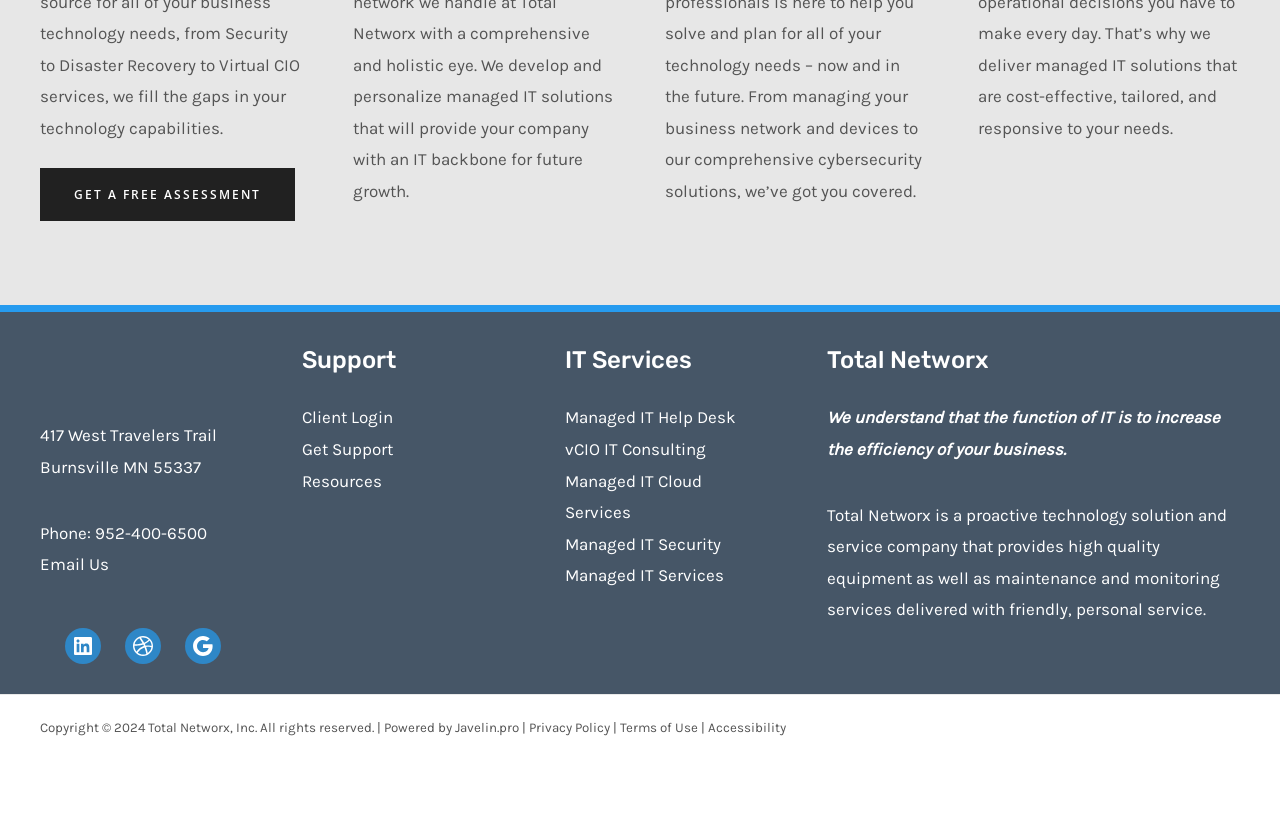Pinpoint the bounding box coordinates of the element you need to click to execute the following instruction: "Get a free assessment". The bounding box should be represented by four float numbers between 0 and 1, in the format [left, top, right, bottom].

[0.031, 0.207, 0.23, 0.272]